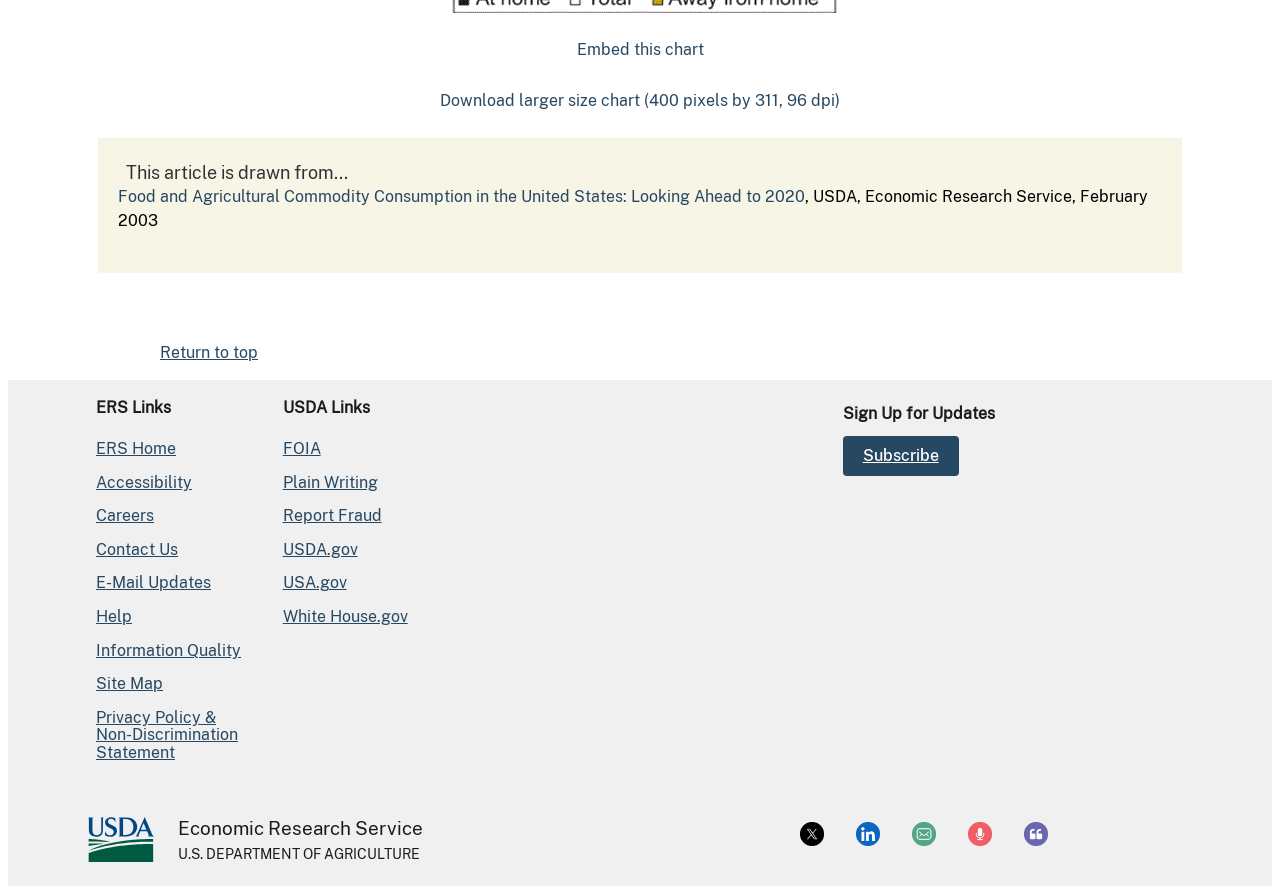What can be done with the chart?
Based on the image, please offer an in-depth response to the question.

The chart can be embedded or downloaded in a larger size. This can be determined by looking at the links 'Embed this chart' and 'Download larger size chart (400 pixels by 311, 96 dpi)' which are provided at the top of the webpage.